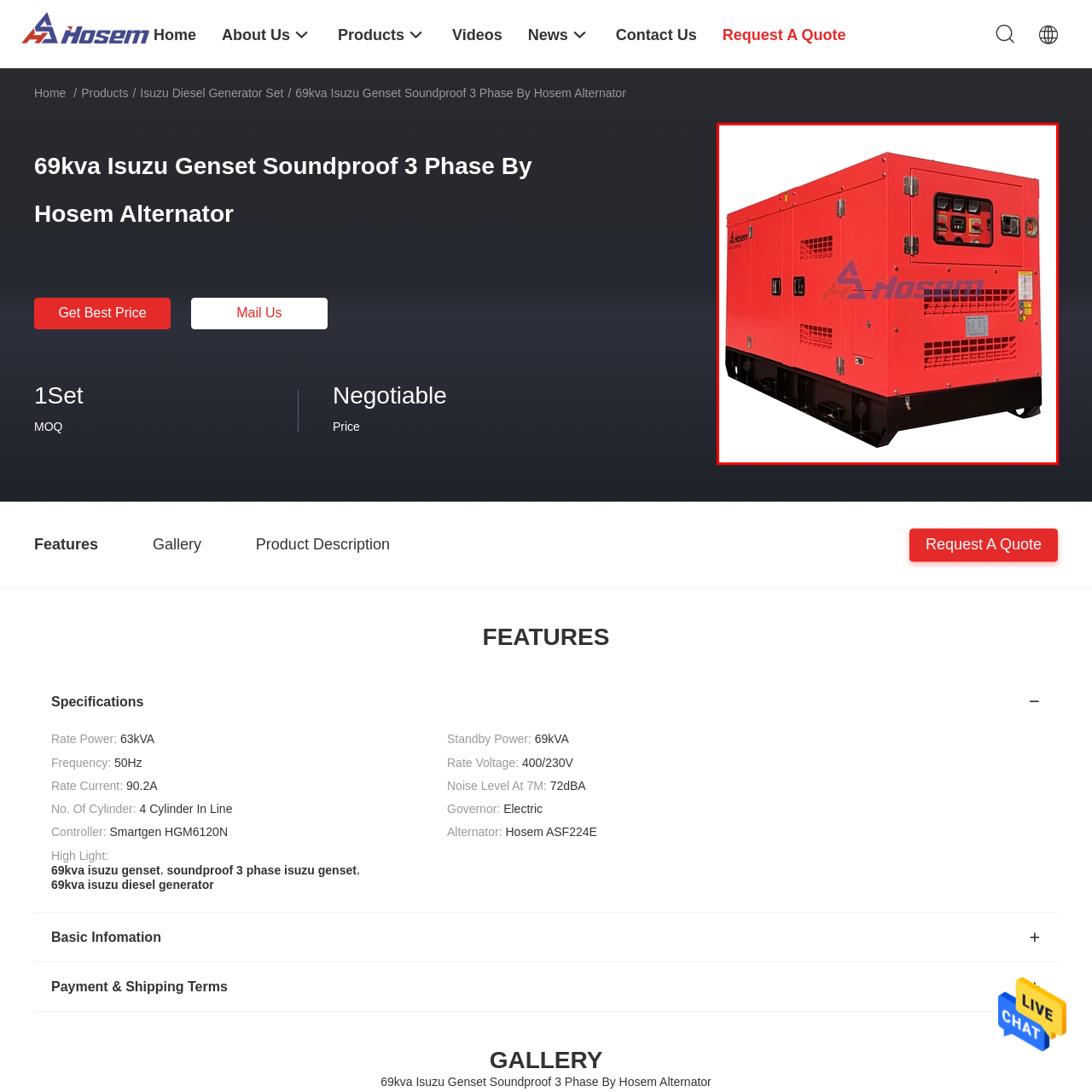Refer to the image within the red box and answer the question concisely with a single word or phrase: What is the manufacturer of the generator?

Fuzhou Hosem Power Co., Ltd.